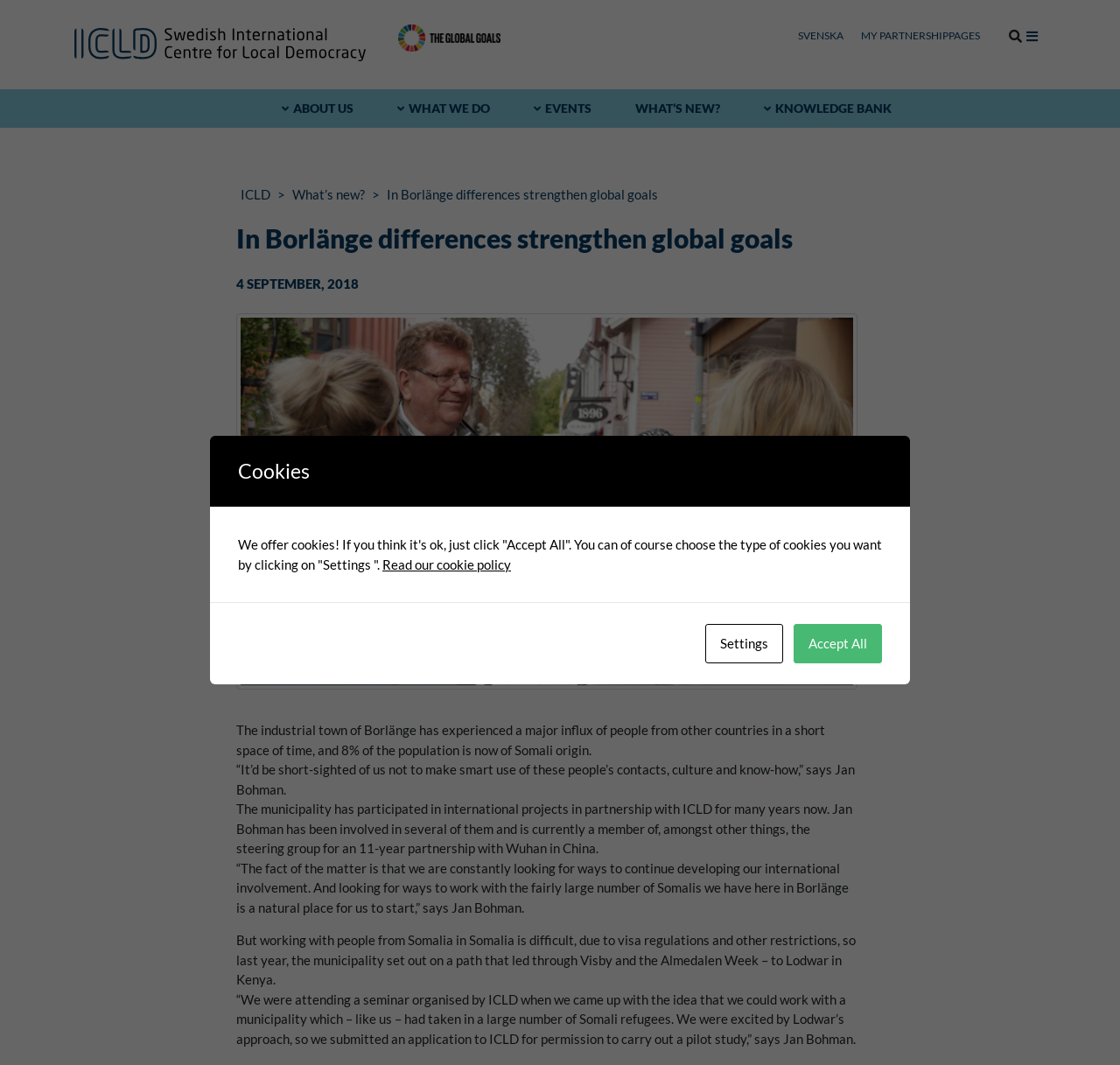Please identify the bounding box coordinates for the region that you need to click to follow this instruction: "Read the article 'In Borlänge differences strengthen global goals'".

[0.341, 0.173, 0.591, 0.192]